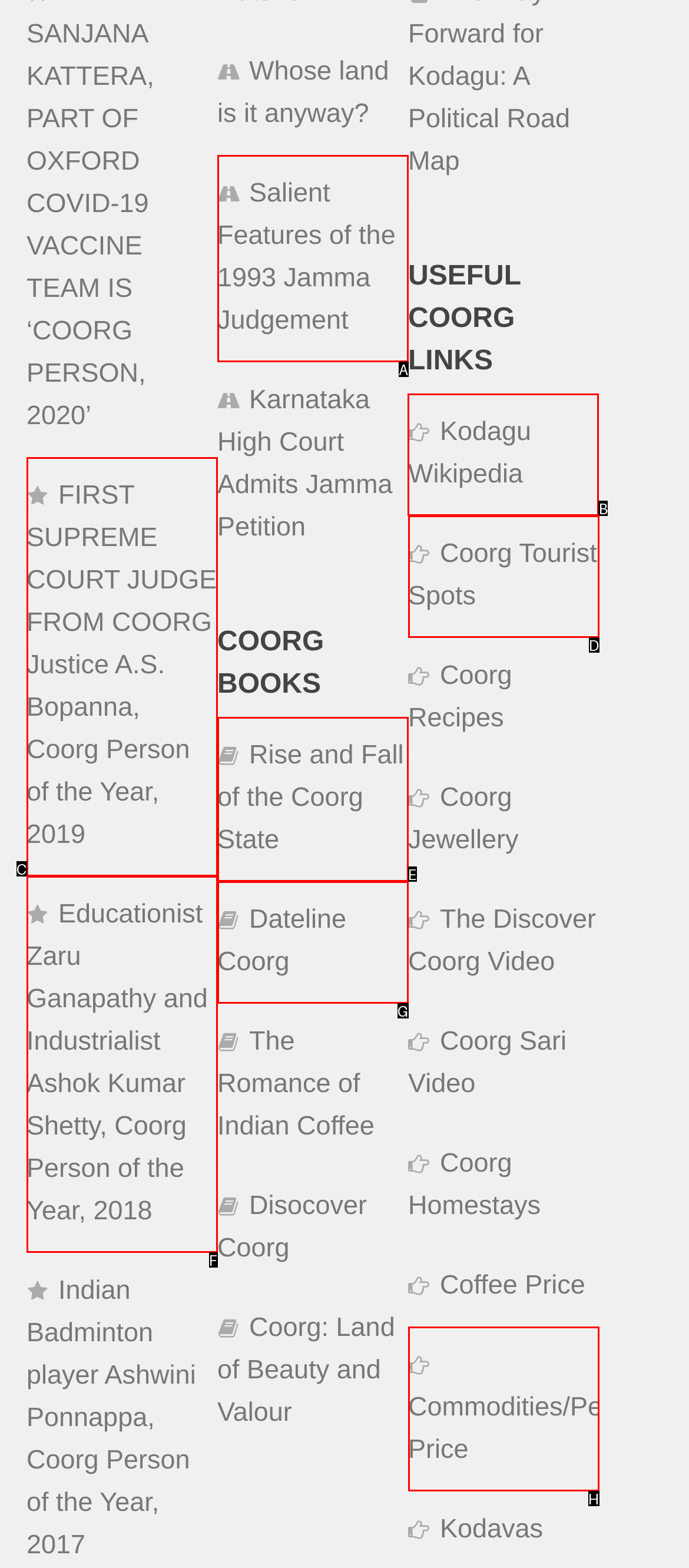Tell me which one HTML element I should click to complete the following task: Visit Kodagu Wikipedia Answer with the option's letter from the given choices directly.

B